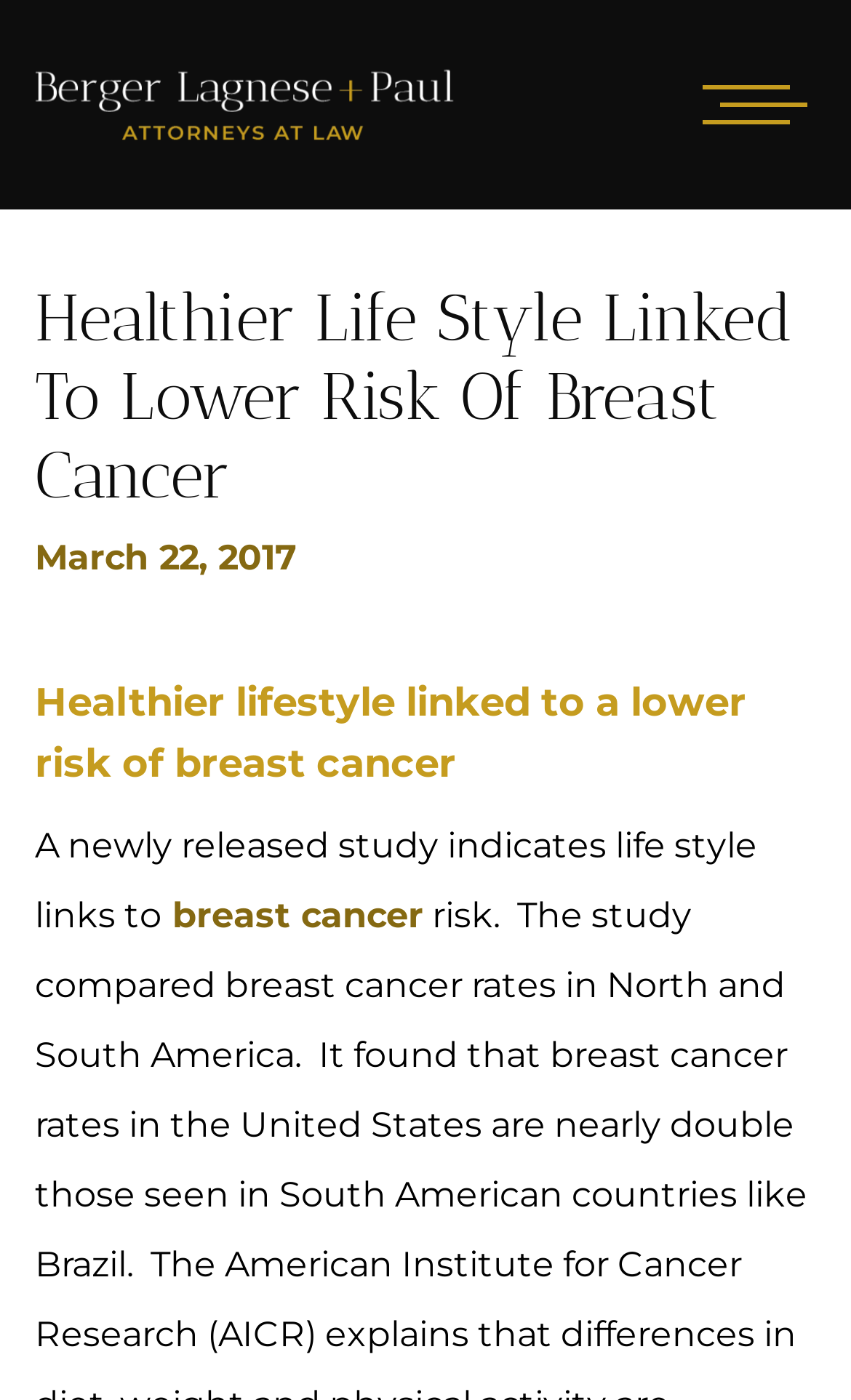Please locate and generate the primary heading on this webpage.

Healthier Life Style Linked To Lower Risk Of Breast Cancer